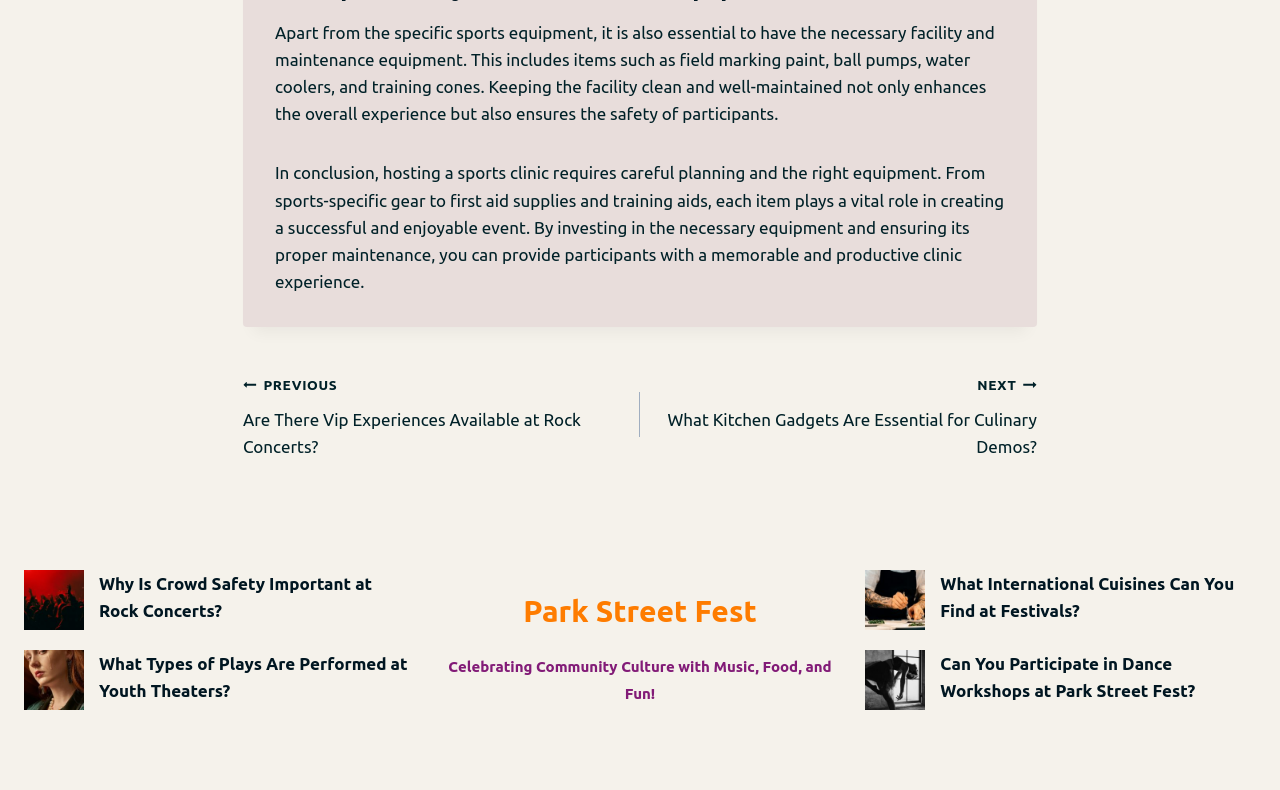Please identify the bounding box coordinates of where to click in order to follow the instruction: "Click on the 'NEXT What Kitchen Gadgets Are Essential for Culinary Demos?' link".

[0.5, 0.468, 0.81, 0.582]